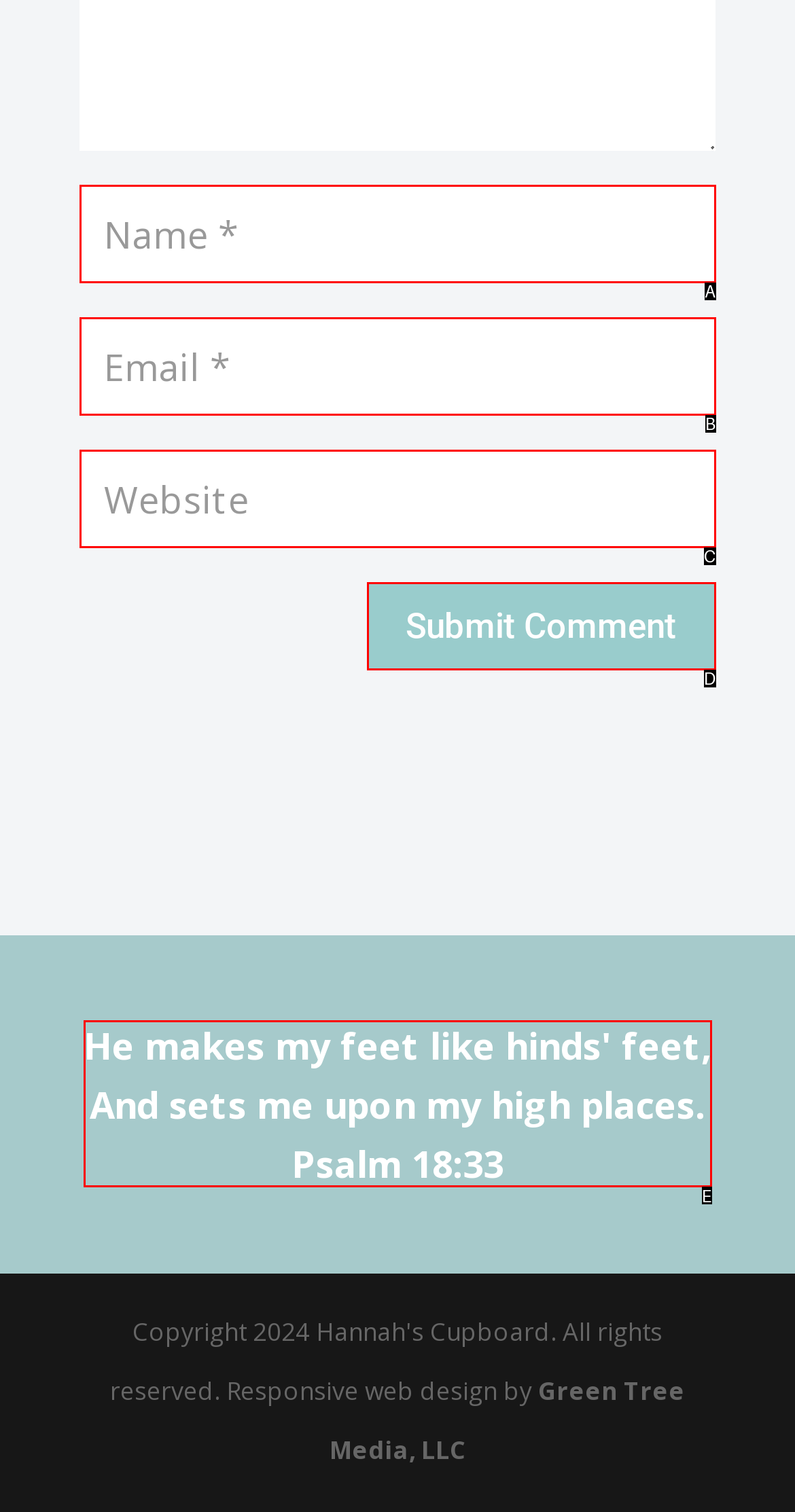Which HTML element among the options matches this description: Submit Comment? Answer with the letter representing your choice.

D